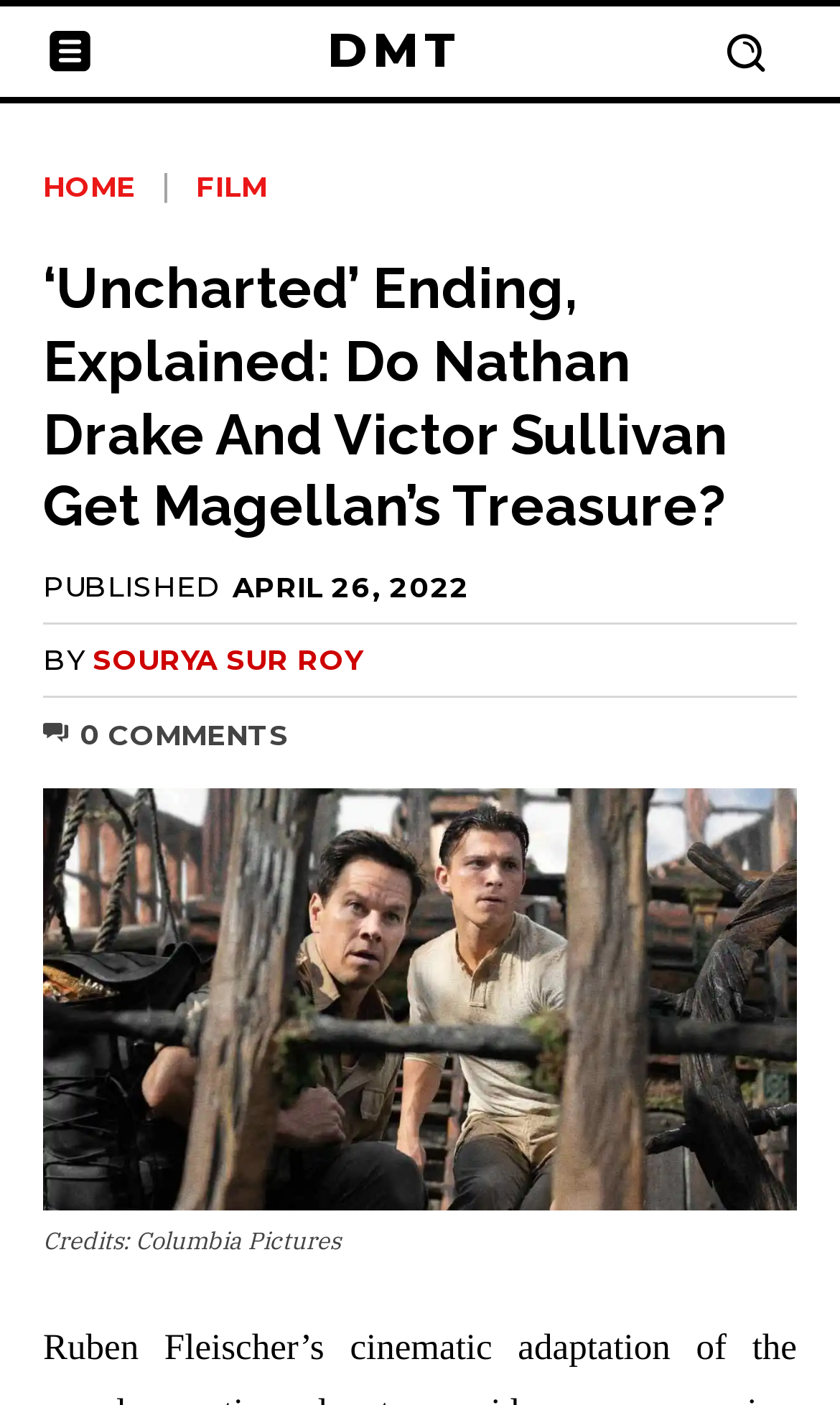What is the date of publication of the article?
Could you please answer the question thoroughly and with as much detail as possible?

I found the date of publication by looking at the 'PUBLISHED' label and the time element next to it, which says 'APRIL 26, 2022'.